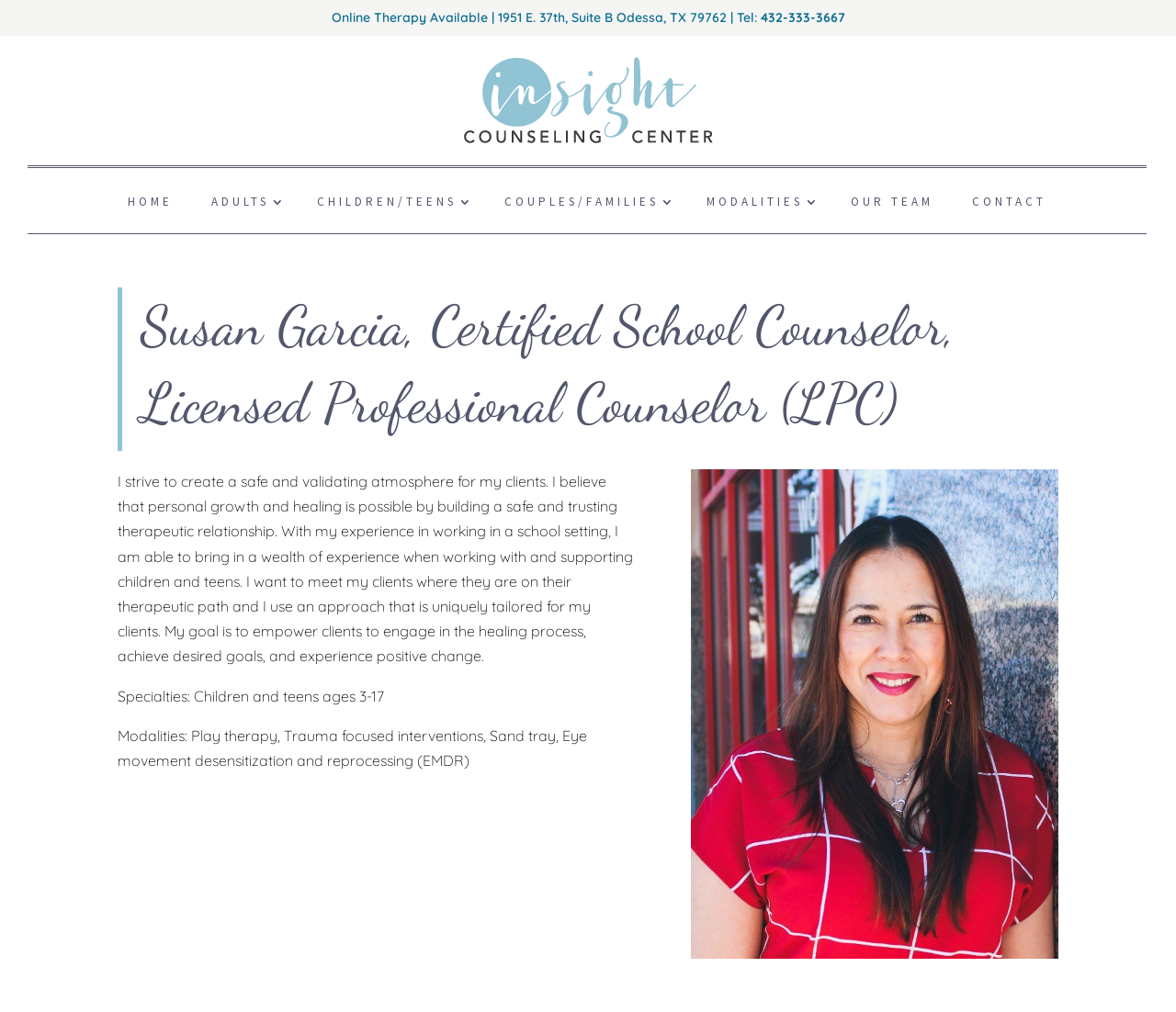Find and indicate the bounding box coordinates of the region you should select to follow the given instruction: "Call the phone number".

[0.646, 0.009, 0.718, 0.025]